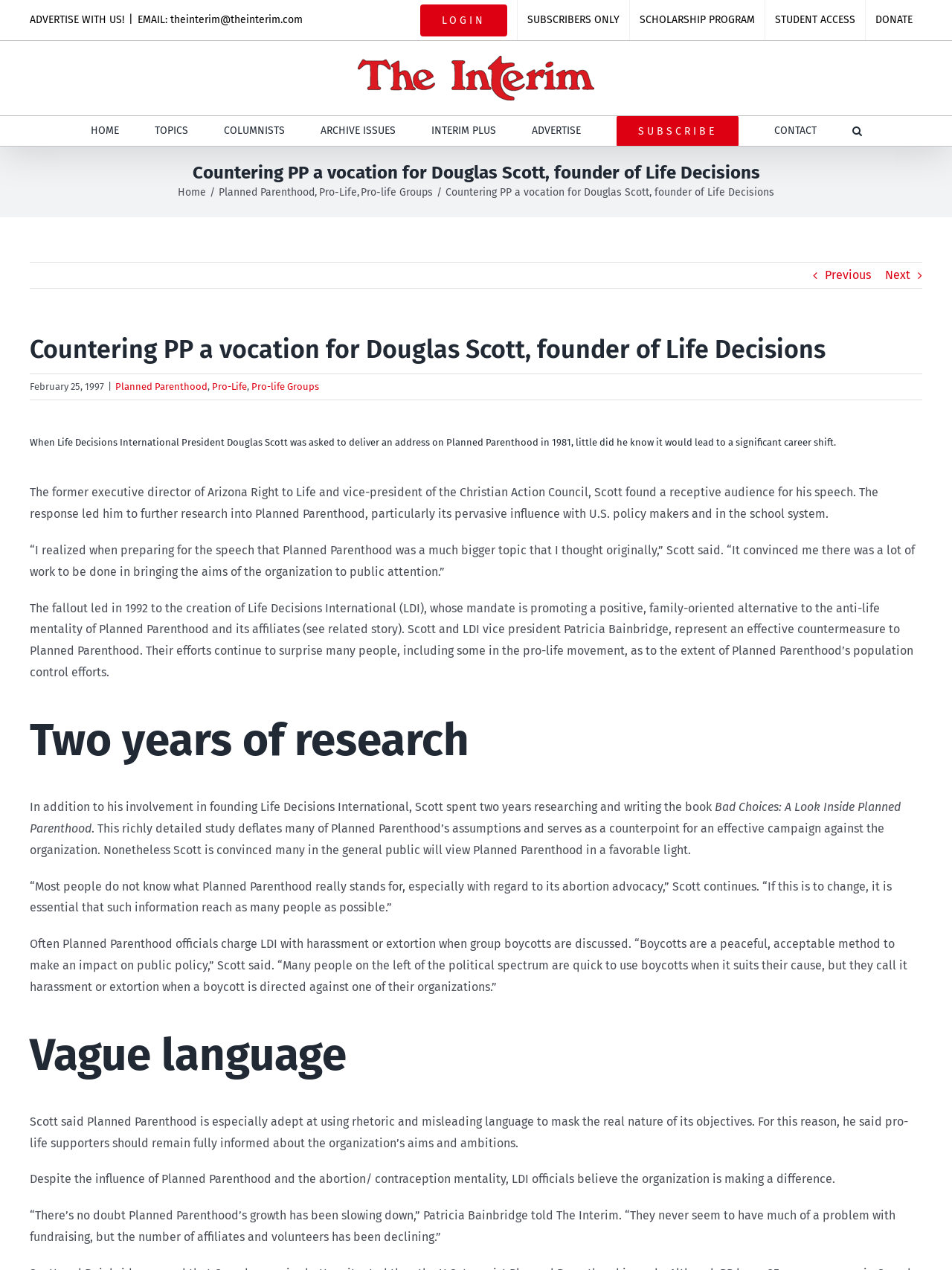Determine the bounding box coordinates of the section I need to click to execute the following instruction: "Search for something". Provide the coordinates as four float numbers between 0 and 1, i.e., [left, top, right, bottom].

[0.895, 0.091, 0.905, 0.115]